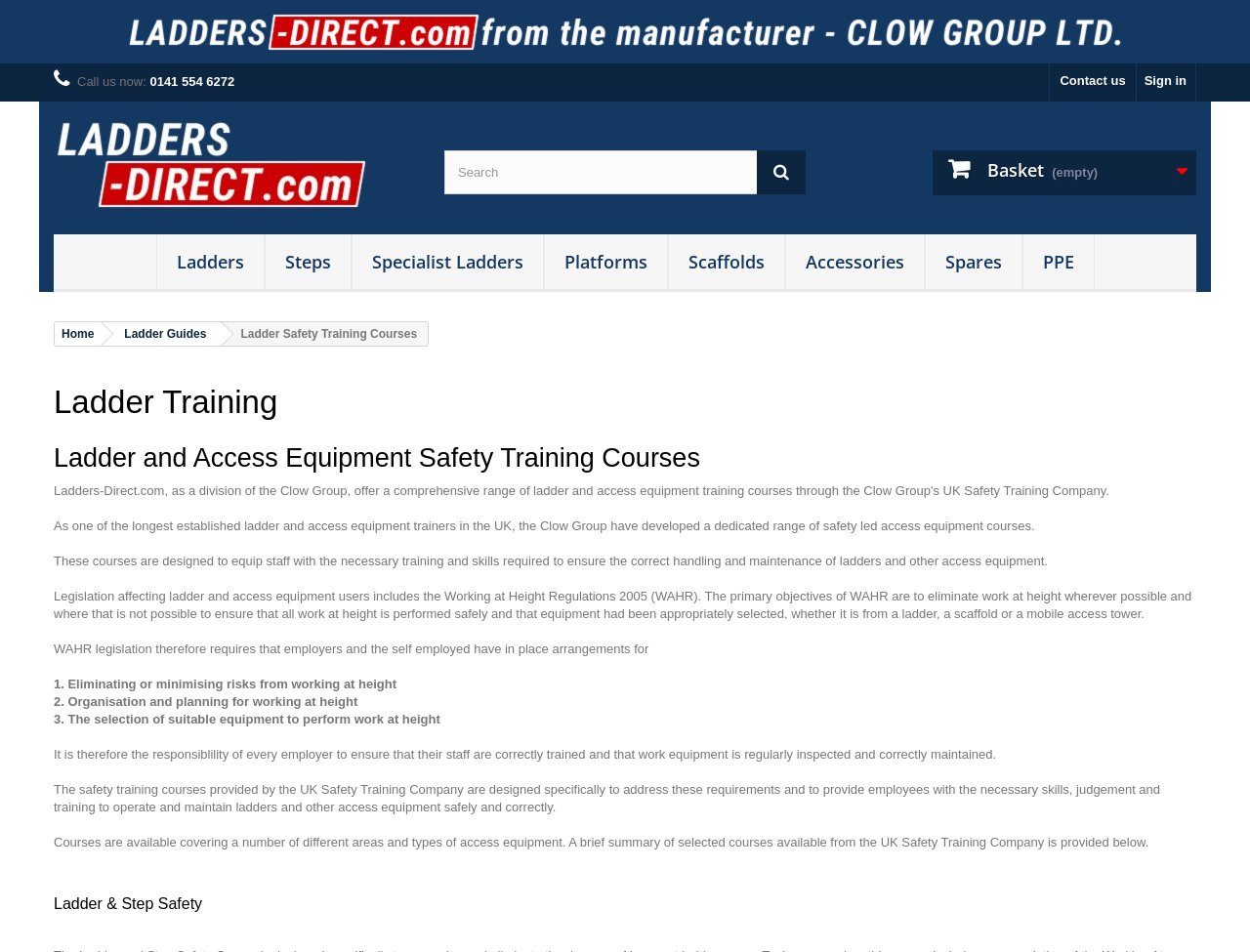Pinpoint the bounding box coordinates of the element to be clicked to execute the instruction: "Go to Ladders page".

[0.125, 0.246, 0.211, 0.307]